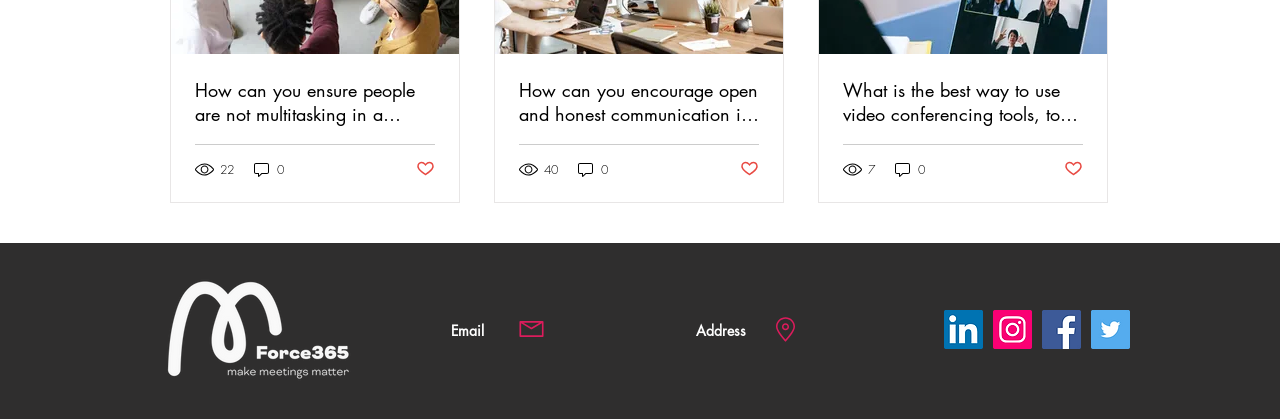Please locate the clickable area by providing the bounding box coordinates to follow this instruction: "Click on the link to view the post about ensuring people are not multitasking in a meeting".

[0.152, 0.186, 0.34, 0.301]